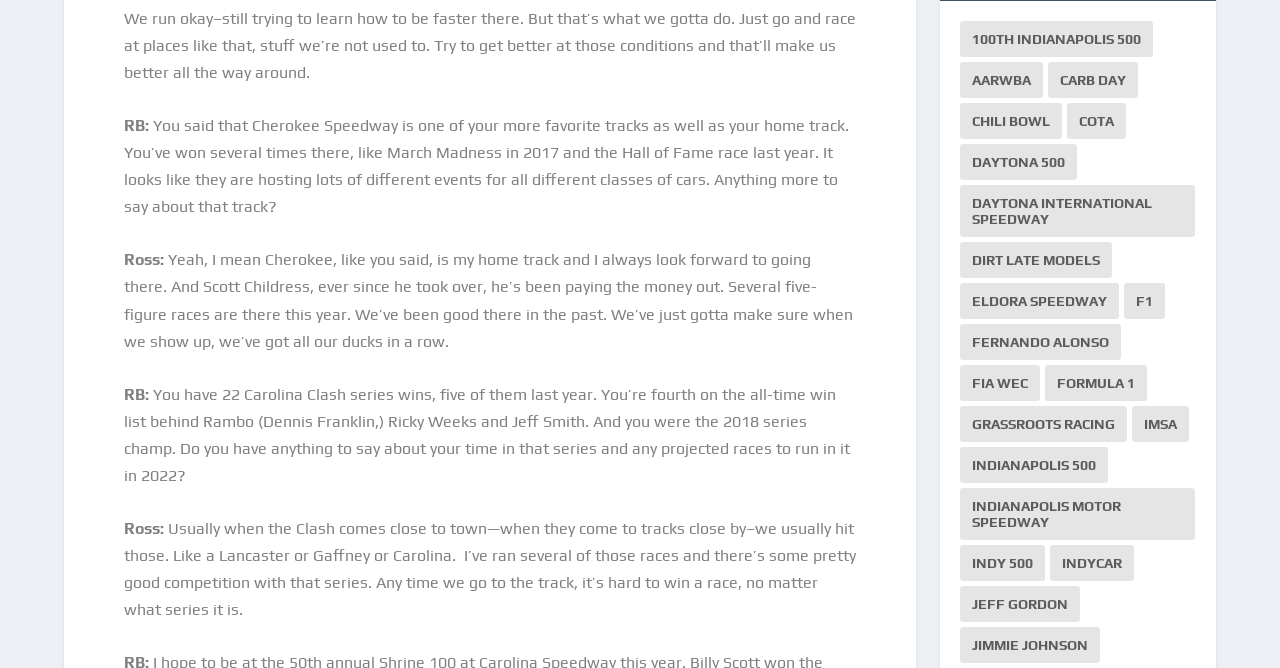What is Ross's home track?
Using the image, elaborate on the answer with as much detail as possible.

In the conversation, Ross mentions that Cherokee Speedway is his home track, and he has won several times there.